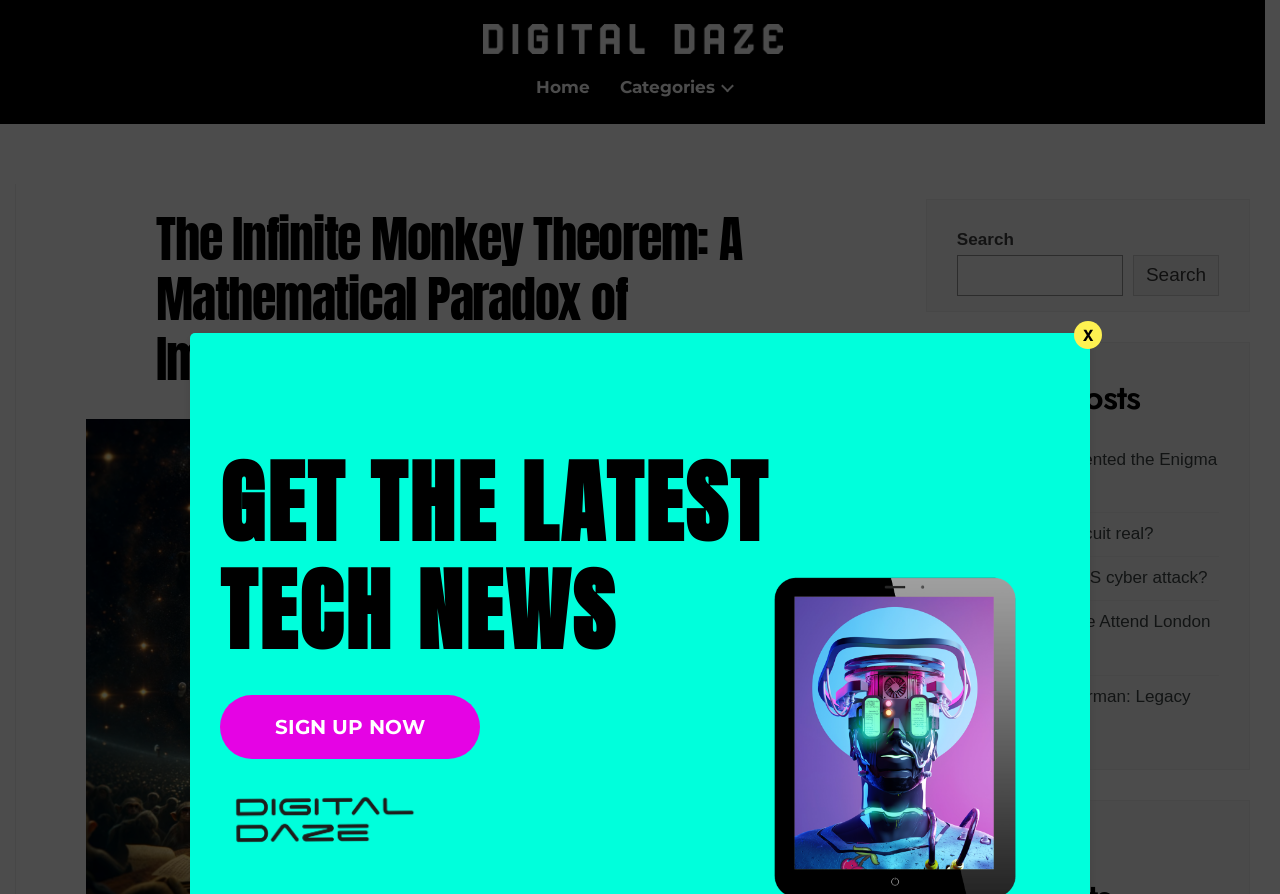Give a one-word or short-phrase answer to the following question: 
Is there a newsletter signup section?

Yes